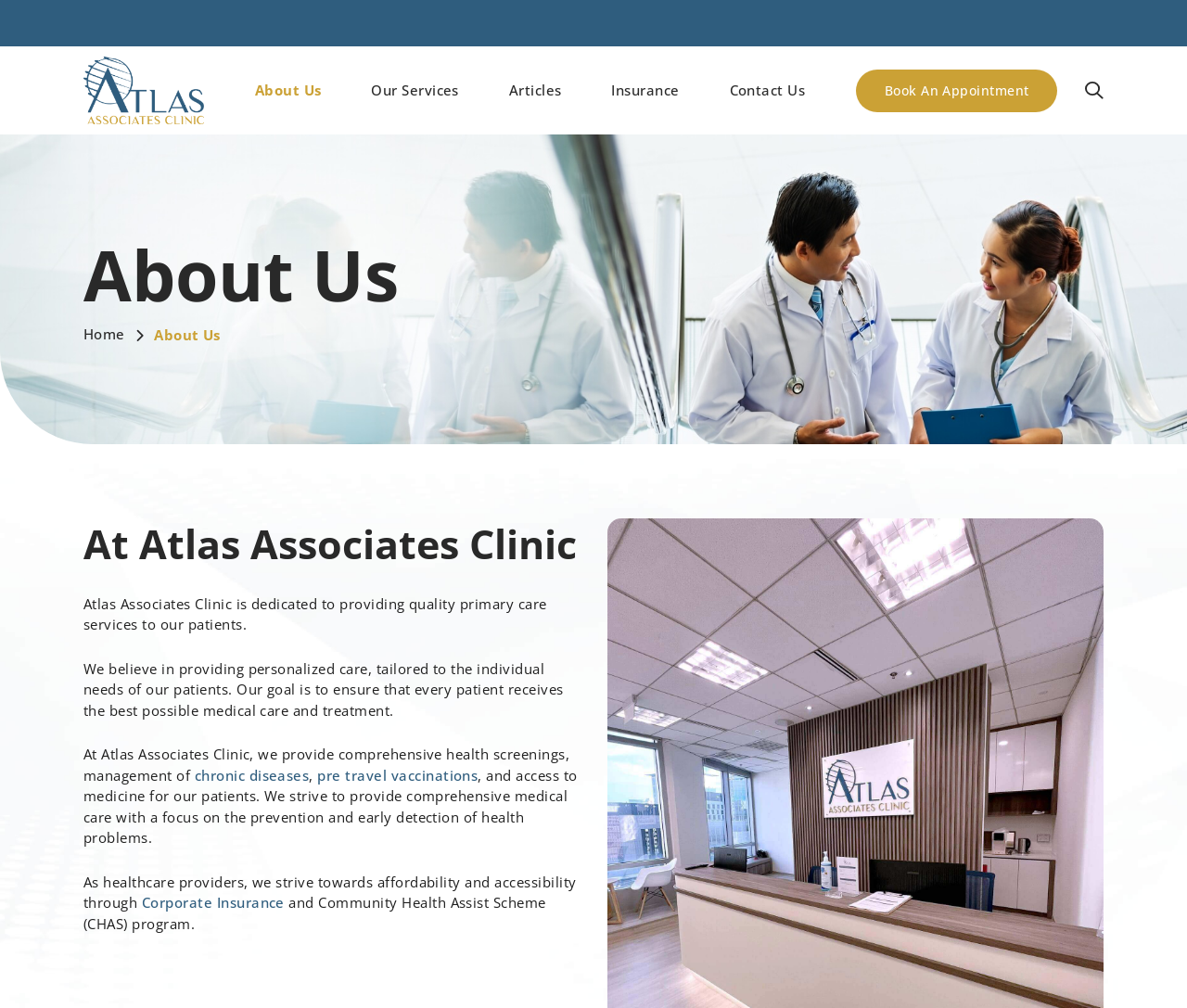Predict the bounding box coordinates of the area that should be clicked to accomplish the following instruction: "Contact the clinic". The bounding box coordinates should consist of four float numbers between 0 and 1, i.e., [left, top, right, bottom].

[0.607, 0.046, 0.685, 0.133]